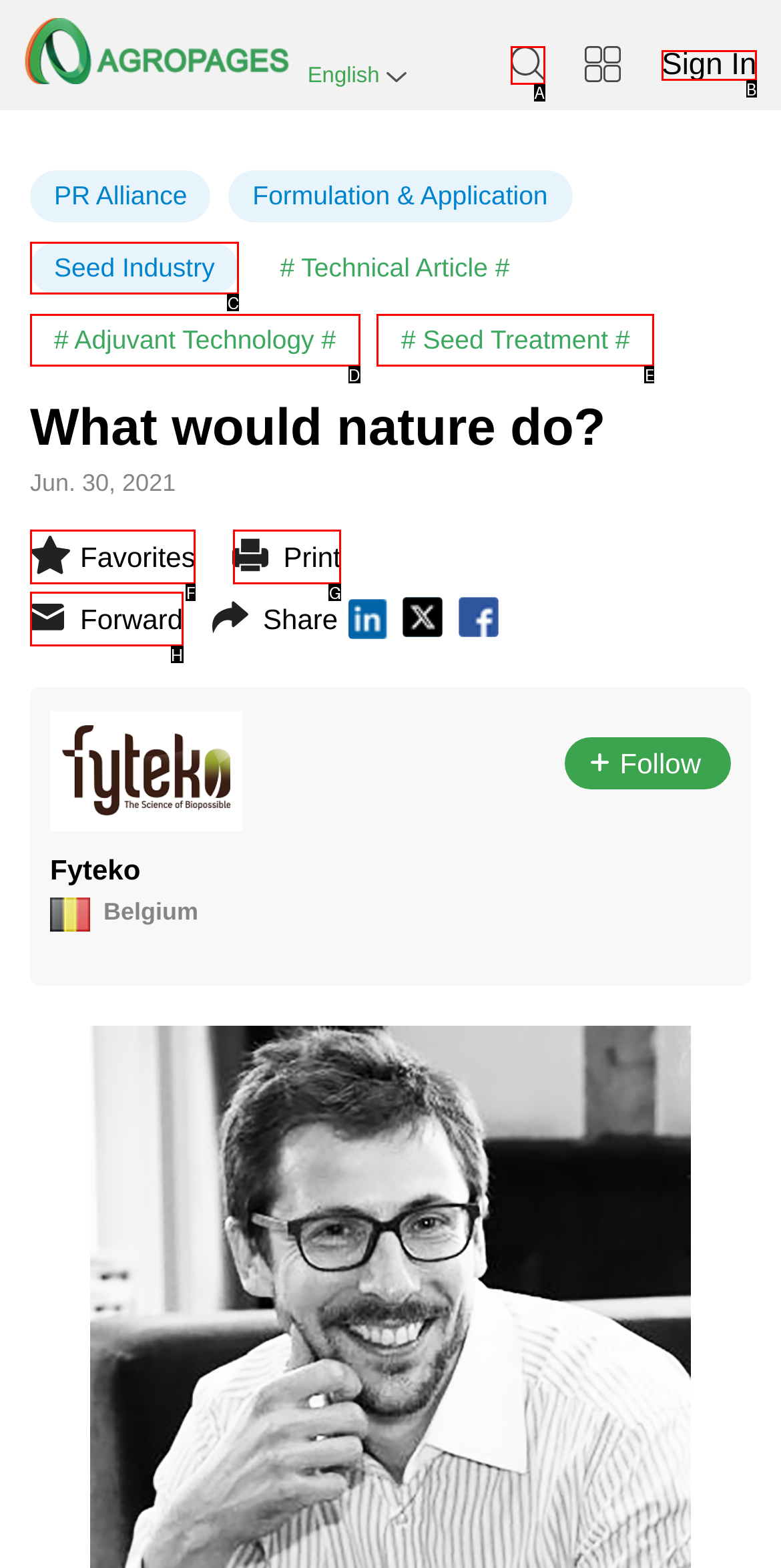Match the element description: parent_node: Sign In to the correct HTML element. Answer with the letter of the selected option.

A